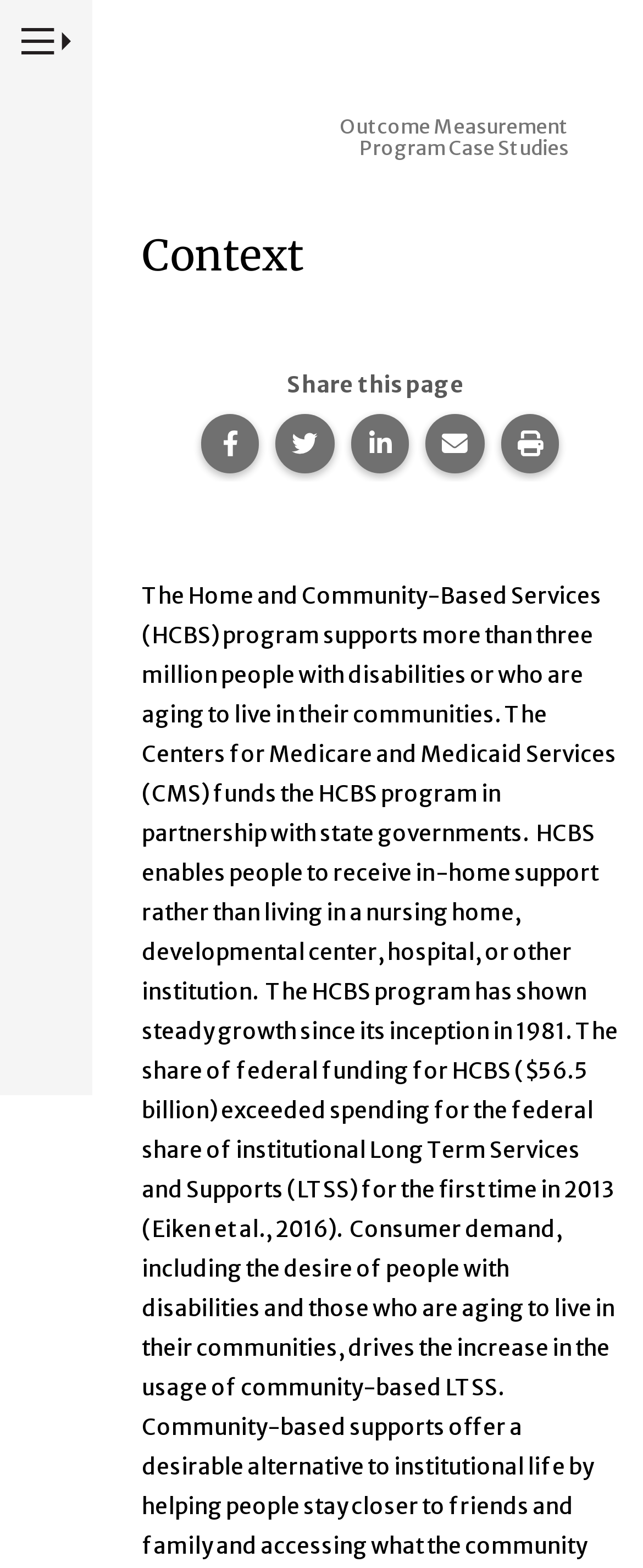Given the element description: "Share this page on Facebook.", predict the bounding box coordinates of the UI element it refers to, using four float numbers between 0 and 1, i.e., [left, top, right, bottom].

[0.312, 0.264, 0.403, 0.302]